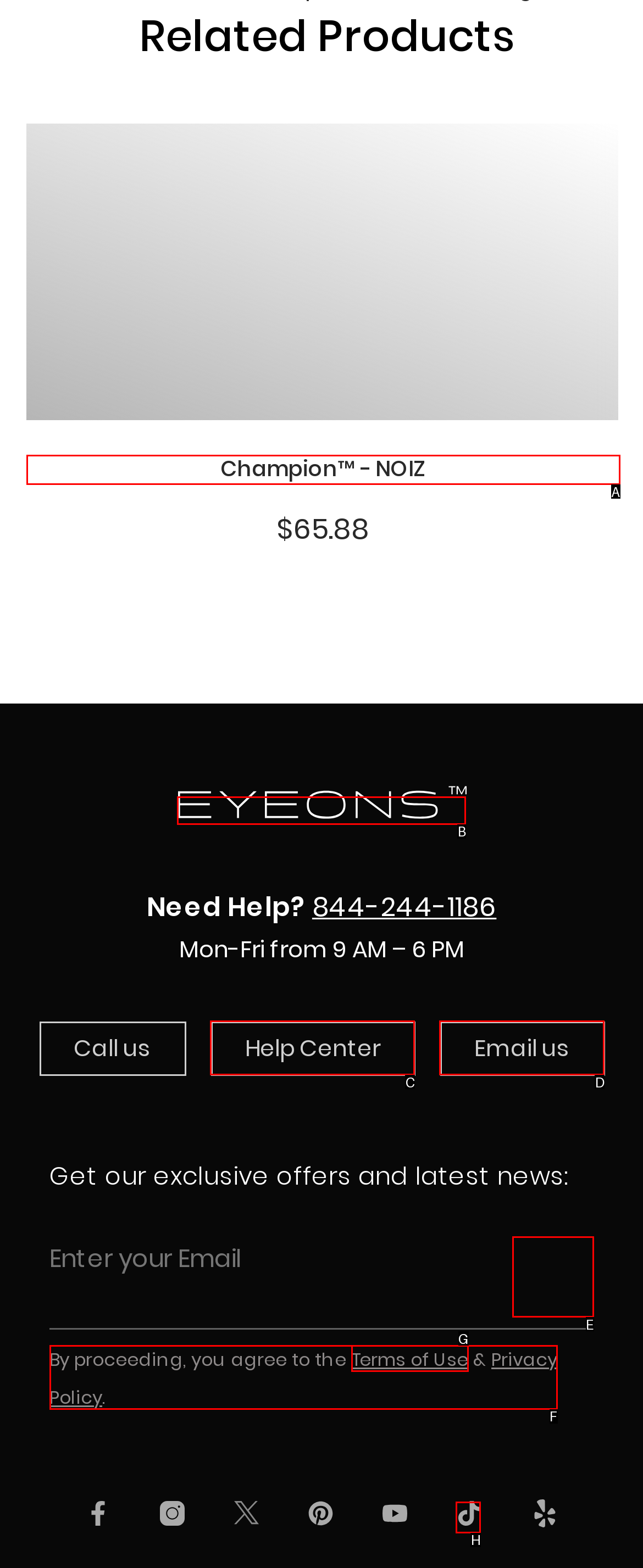Which lettered UI element aligns with this description: aria-label="Eyeons TikTok"
Provide your answer using the letter from the available choices.

H